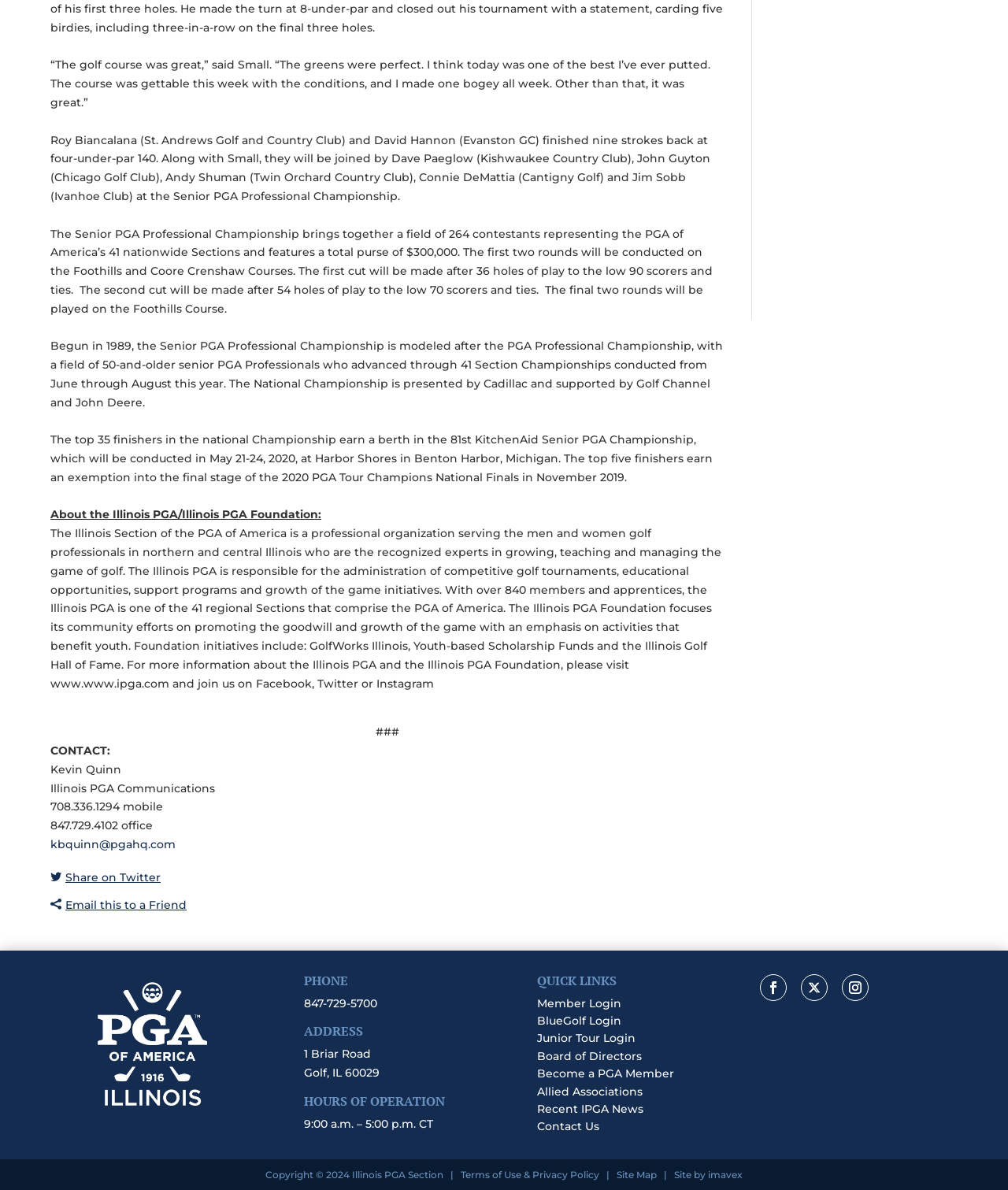Find the bounding box coordinates for the element described here: "Email this to a Friend".

[0.065, 0.754, 0.185, 0.766]